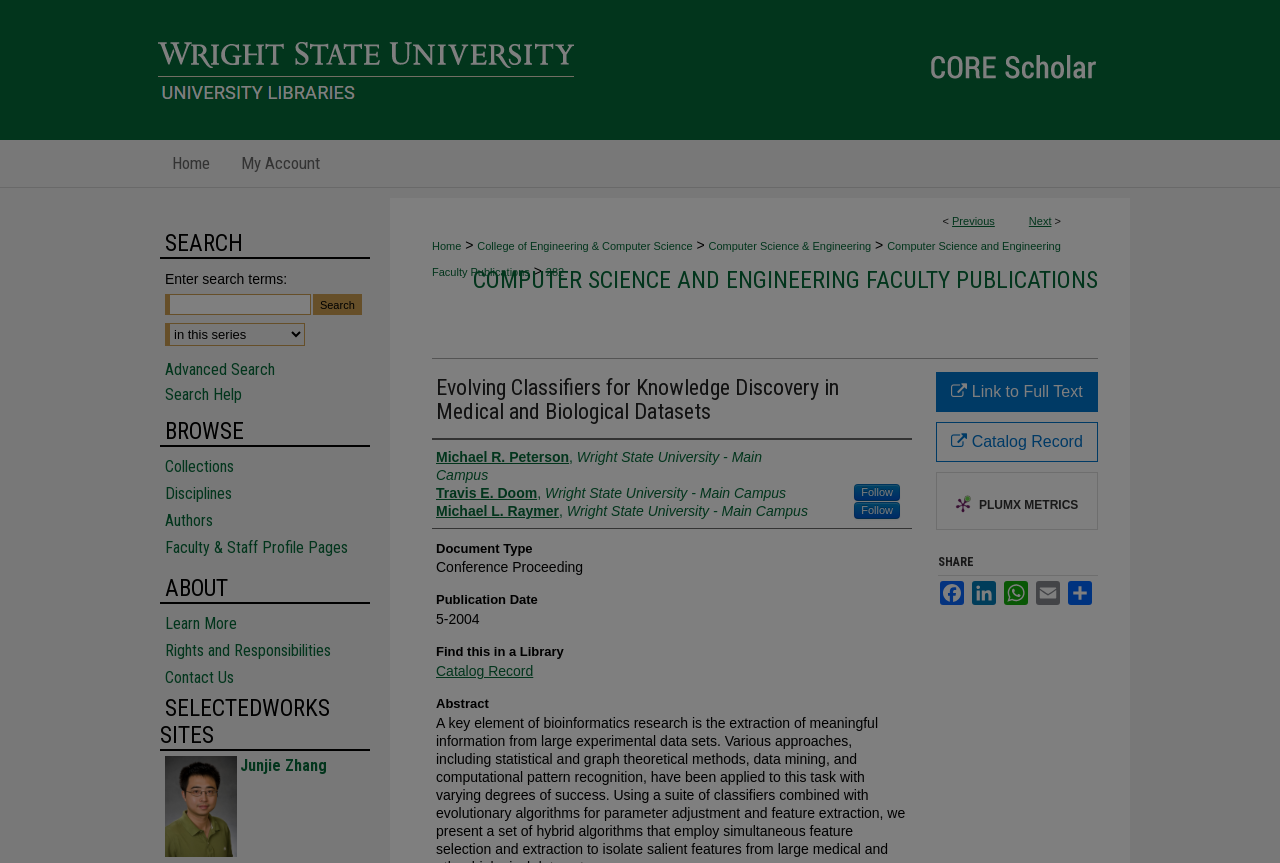Provide an in-depth caption for the webpage.

This webpage is a publication page for an academic paper titled "Evolving Classifiers for Knowledge Discovery in Medical and Biological Datasets" by Michael R. Peterson, Travis E. Doom, and others. The page is divided into several sections, with a navigation menu at the top and a search bar on the left side.

At the top, there is a menu link and a CORE Scholar logo, followed by a navigation menu with links to Home, My Account, and other pages. Below this, there is a breadcrumb navigation menu showing the path to the current page.

The main content of the page is divided into several sections. The first section displays the title of the paper, followed by a list of authors with links to their profiles. Below this, there are sections for Document Type, Publication Date, and Find this in a Library, each with relevant information about the paper.

The next section is the Abstract, which is not visible in the accessibility tree. Below this, there are links to the full text of the paper, a catalog record, and PLUMX METRICS. There is also a SHARE section with links to share the paper on various social media platforms.

On the left side, there is a search bar with a label and a textbox to enter search terms. Below this, there are links to Advanced Search and Search Help. Further down, there are sections for BROWSE, ABOUT, and SELECTEDWORKS SITES, each with links to related pages.

There are several images on the page, including the CORE Scholar logo, a Wright State University logo, and a University Libraries logo. There are also images associated with the PLUMX METRICS and the SHARE links.